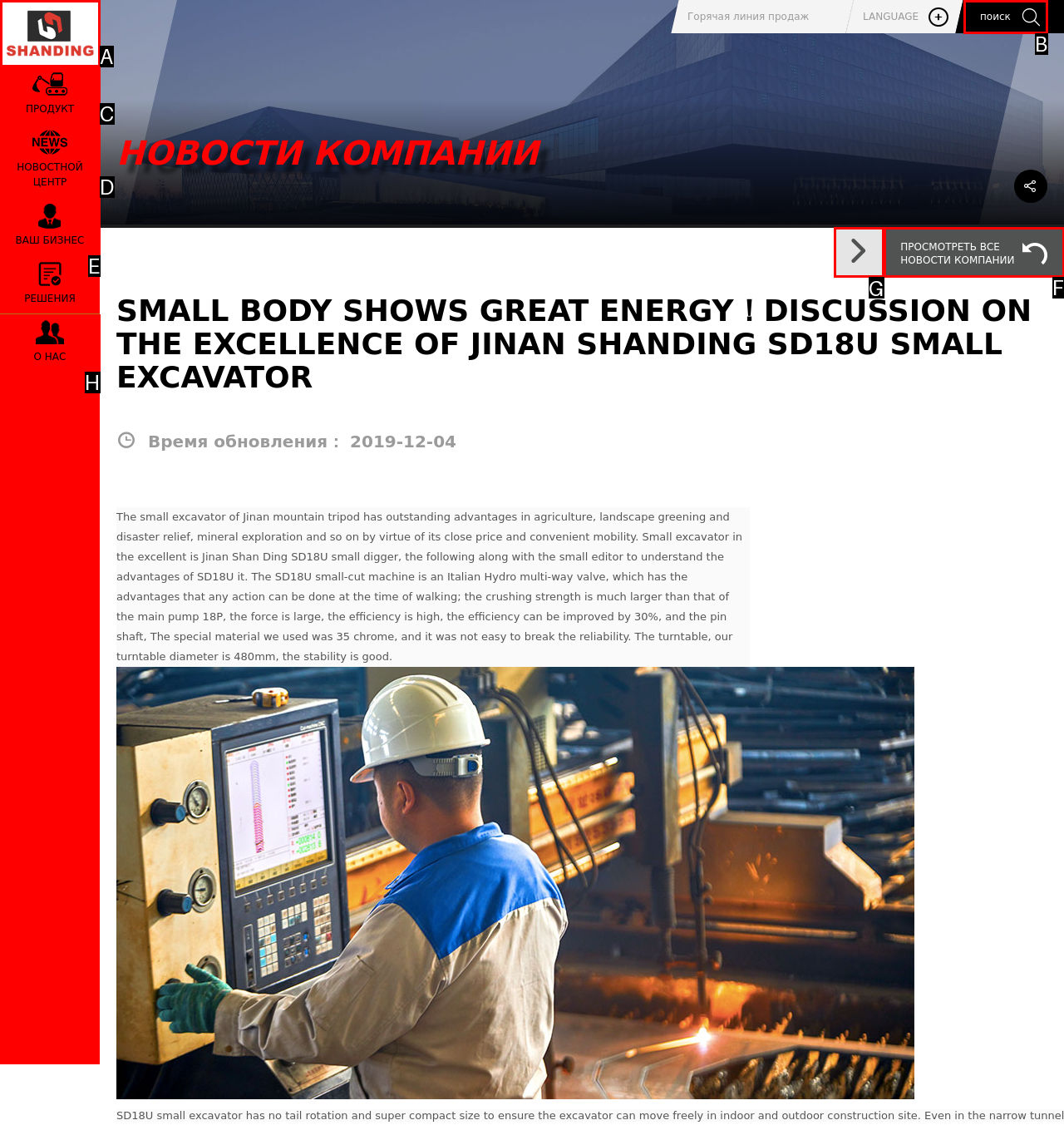Which HTML element should be clicked to complete the following task: View all company news?
Answer with the letter corresponding to the correct choice.

F